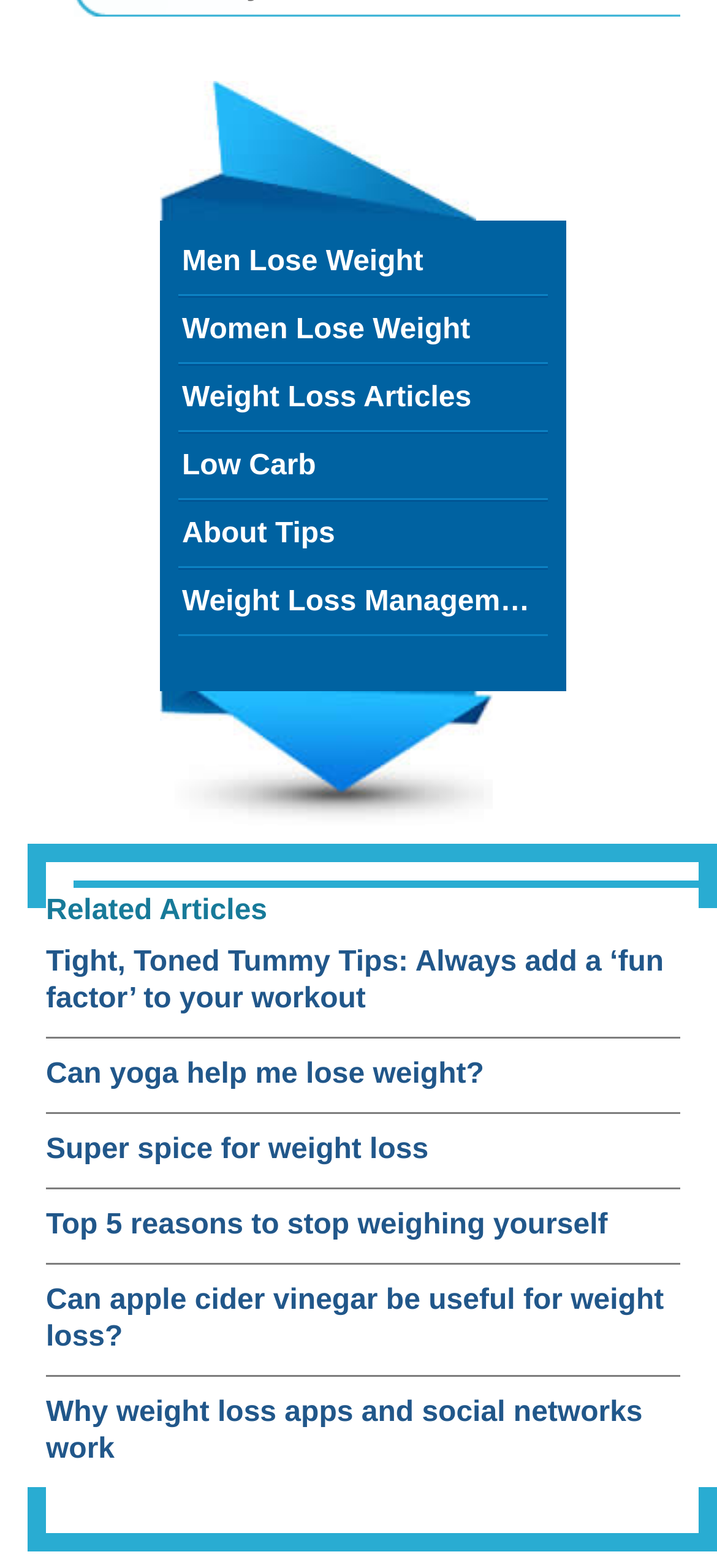Please identify the bounding box coordinates of the element I should click to complete this instruction: 'Learn about Low Carb'. The coordinates should be given as four float numbers between 0 and 1, like this: [left, top, right, bottom].

[0.249, 0.276, 0.764, 0.319]